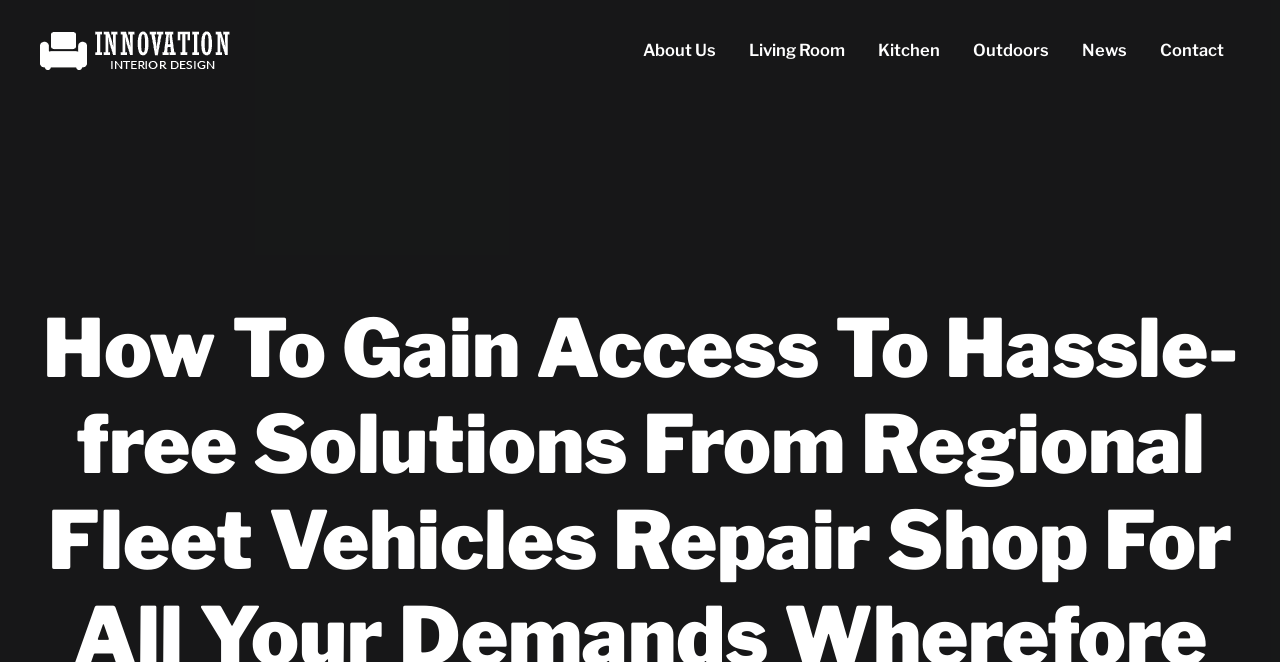Provide the bounding box coordinates of the HTML element this sentence describes: "Living Room".

[0.572, 0.023, 0.673, 0.128]